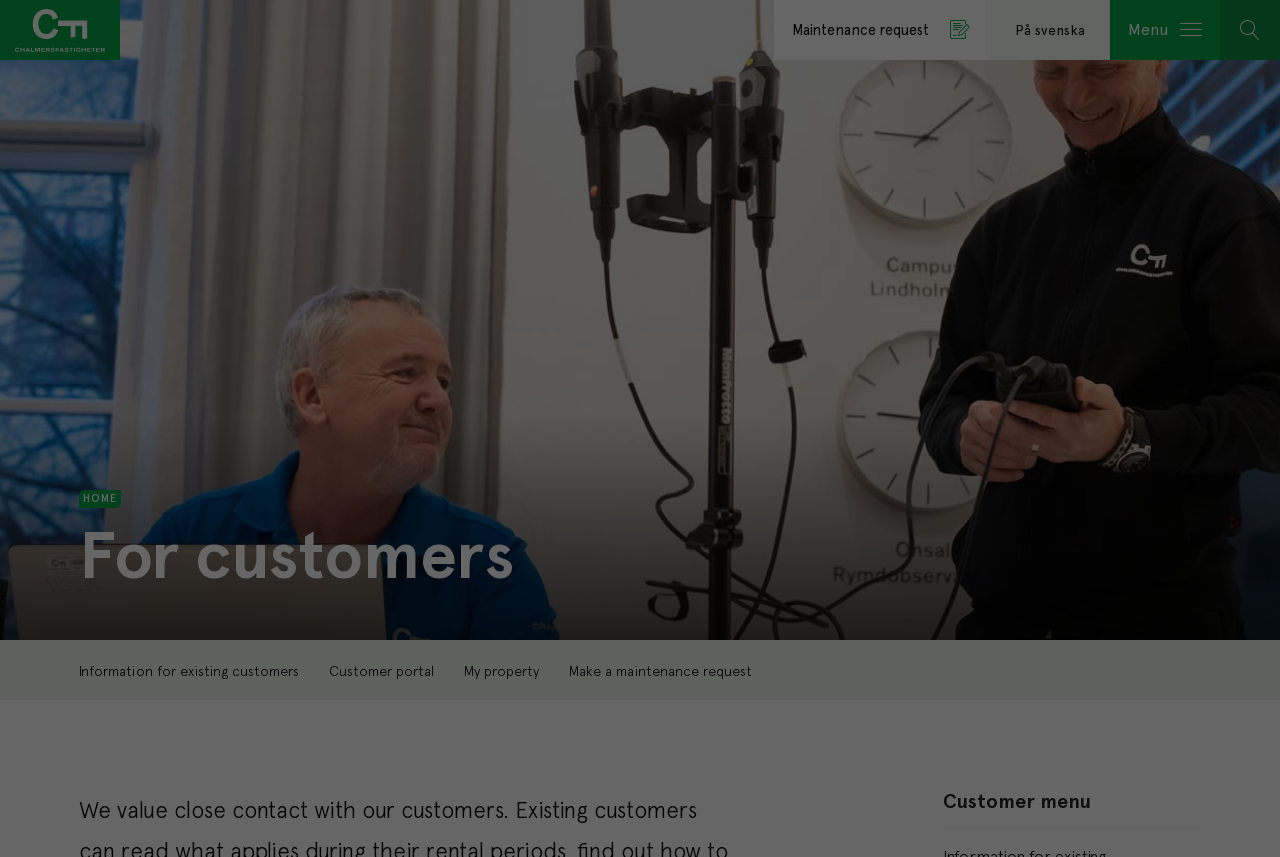Identify the bounding box coordinates for the element you need to click to achieve the following task: "View my property". The coordinates must be four float values ranging from 0 to 1, formatted as [left, top, right, bottom].

[0.362, 0.748, 0.421, 0.818]